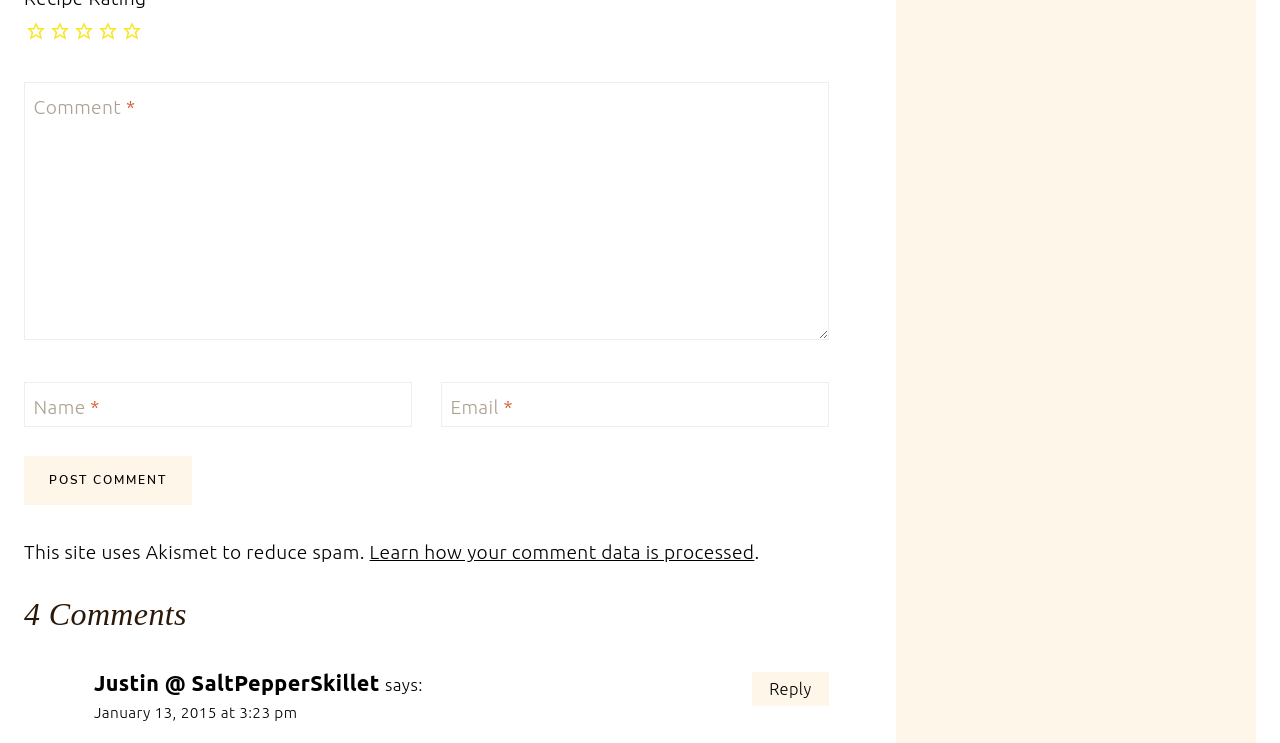How many comments are there on this page?
Answer the question with as much detail as you can, using the image as a reference.

There are 4 comments on this page, as indicated by the heading '4 Comments' at the bottom of the page.